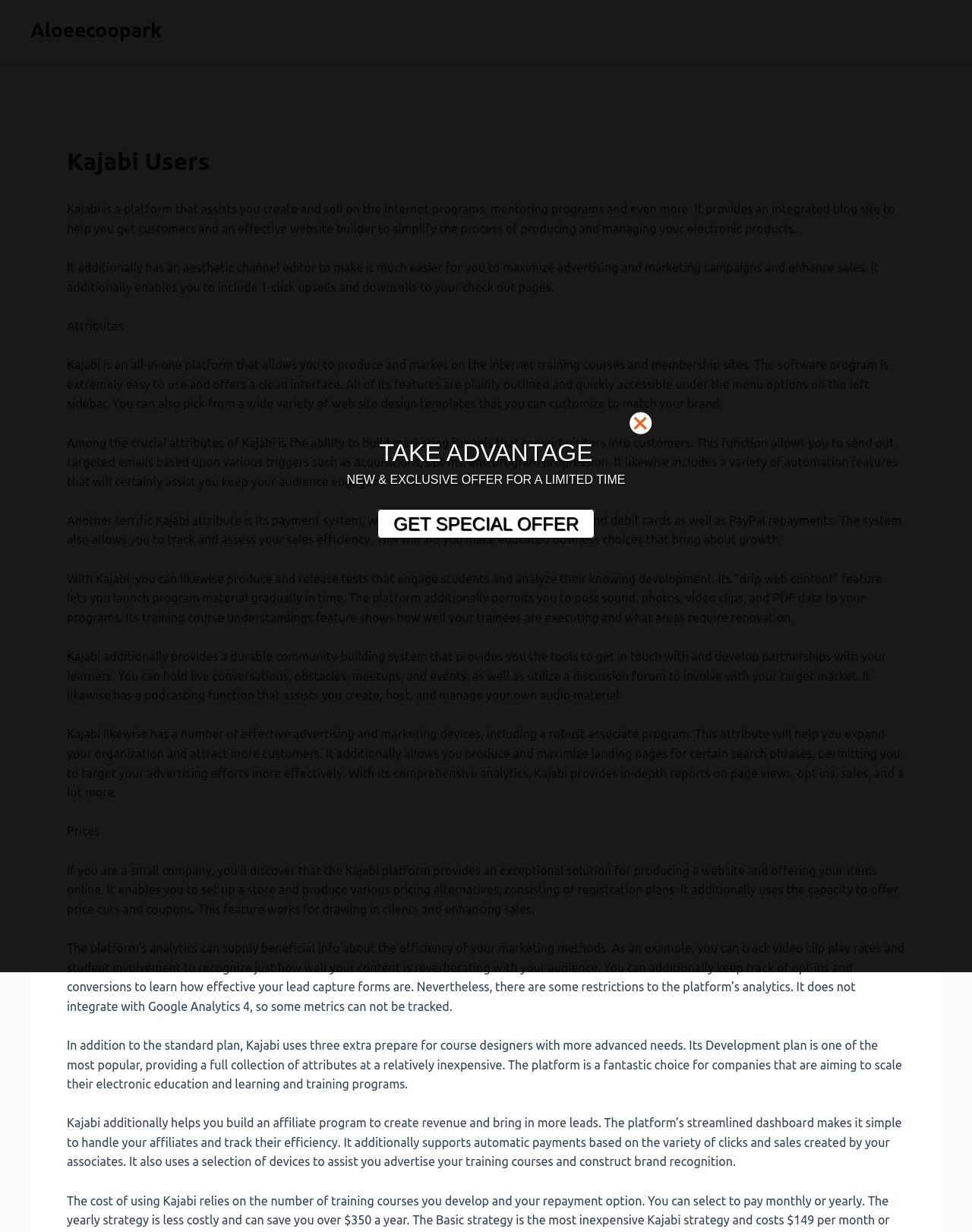What is the purpose of Kajabi's payment system?
Refer to the screenshot and deliver a thorough answer to the question presented.

According to the webpage, Kajabi's payment system allows users to accept credit and debit cards as well as PayPal payments. It also enables users to track and assess their sales performance, which helps in making informed business decisions.